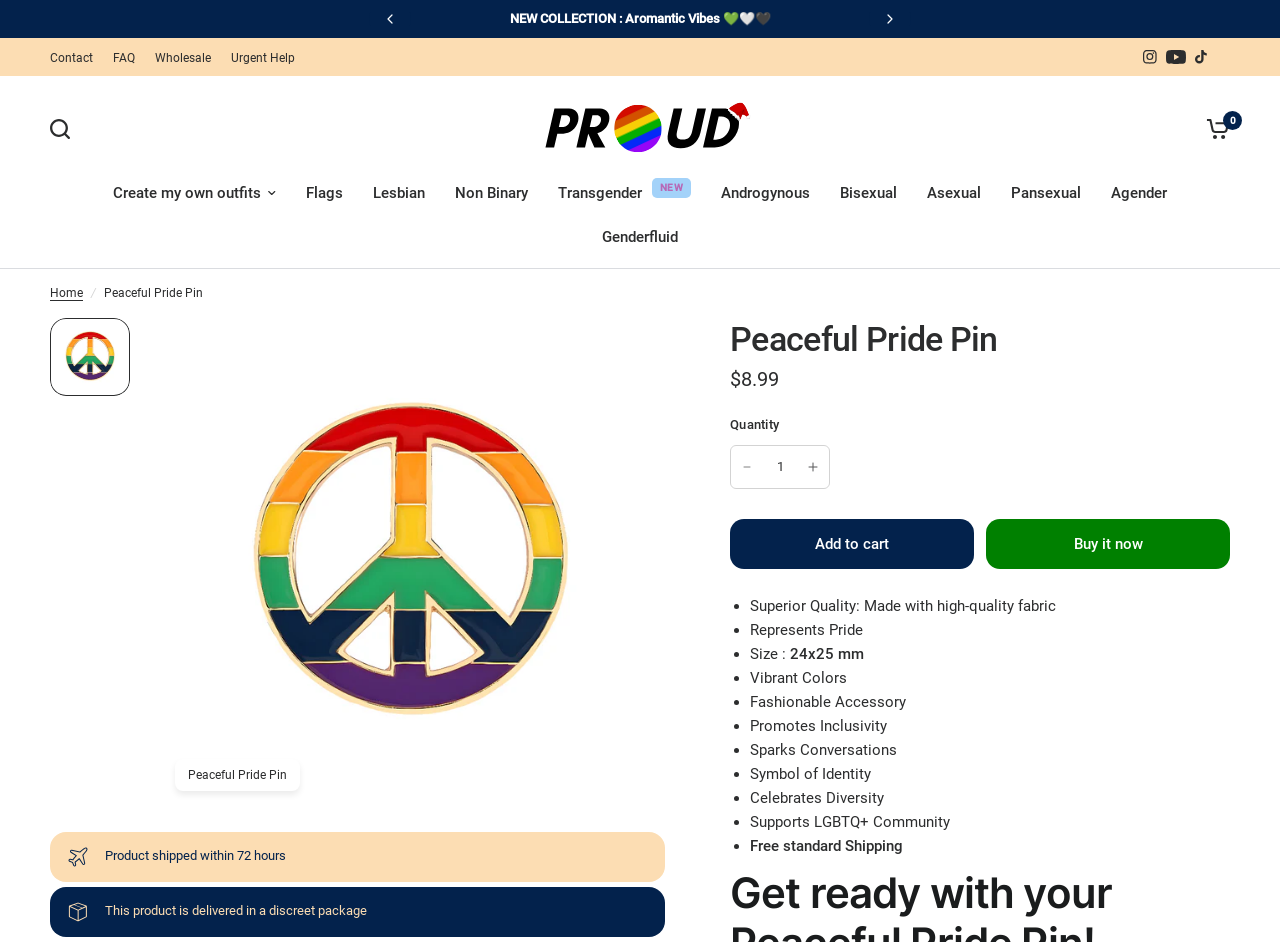What is the name of the product on this page? Based on the image, give a response in one word or a short phrase.

Peaceful Pride Pin